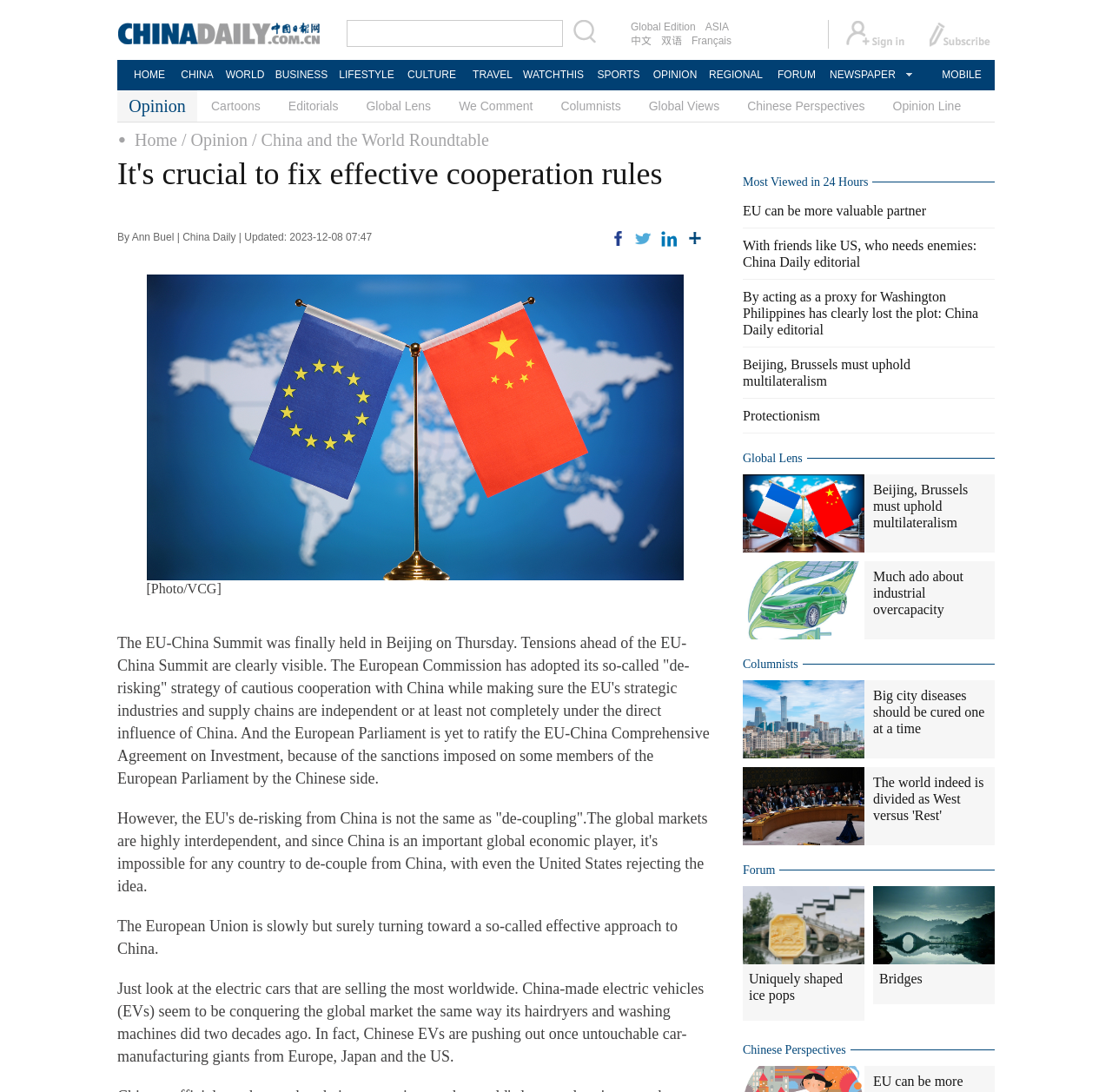What is the author of the article?
Using the visual information, reply with a single word or short phrase.

Ann Buel